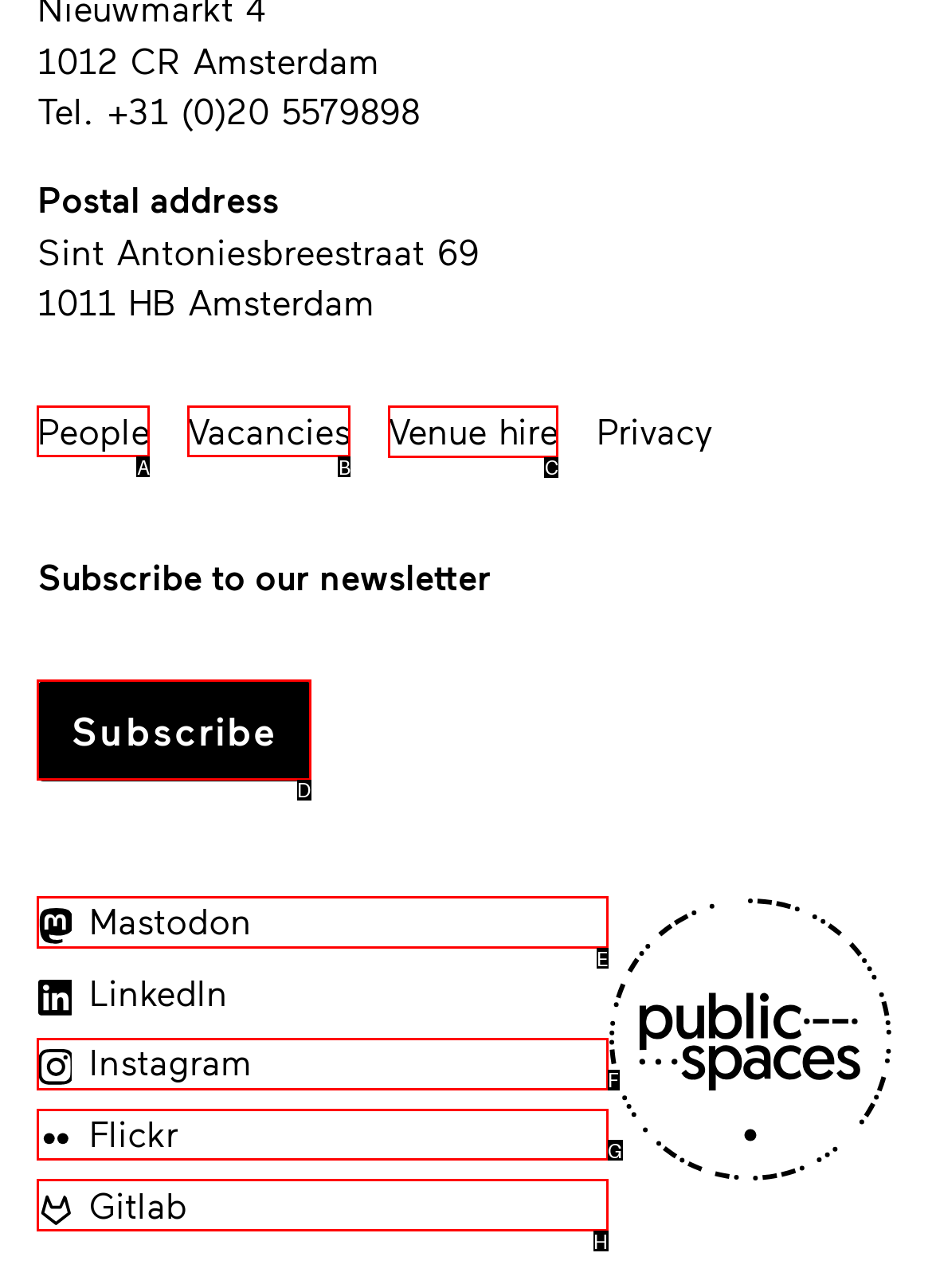Which option should I select to accomplish the task: View Venue hire? Respond with the corresponding letter from the given choices.

C